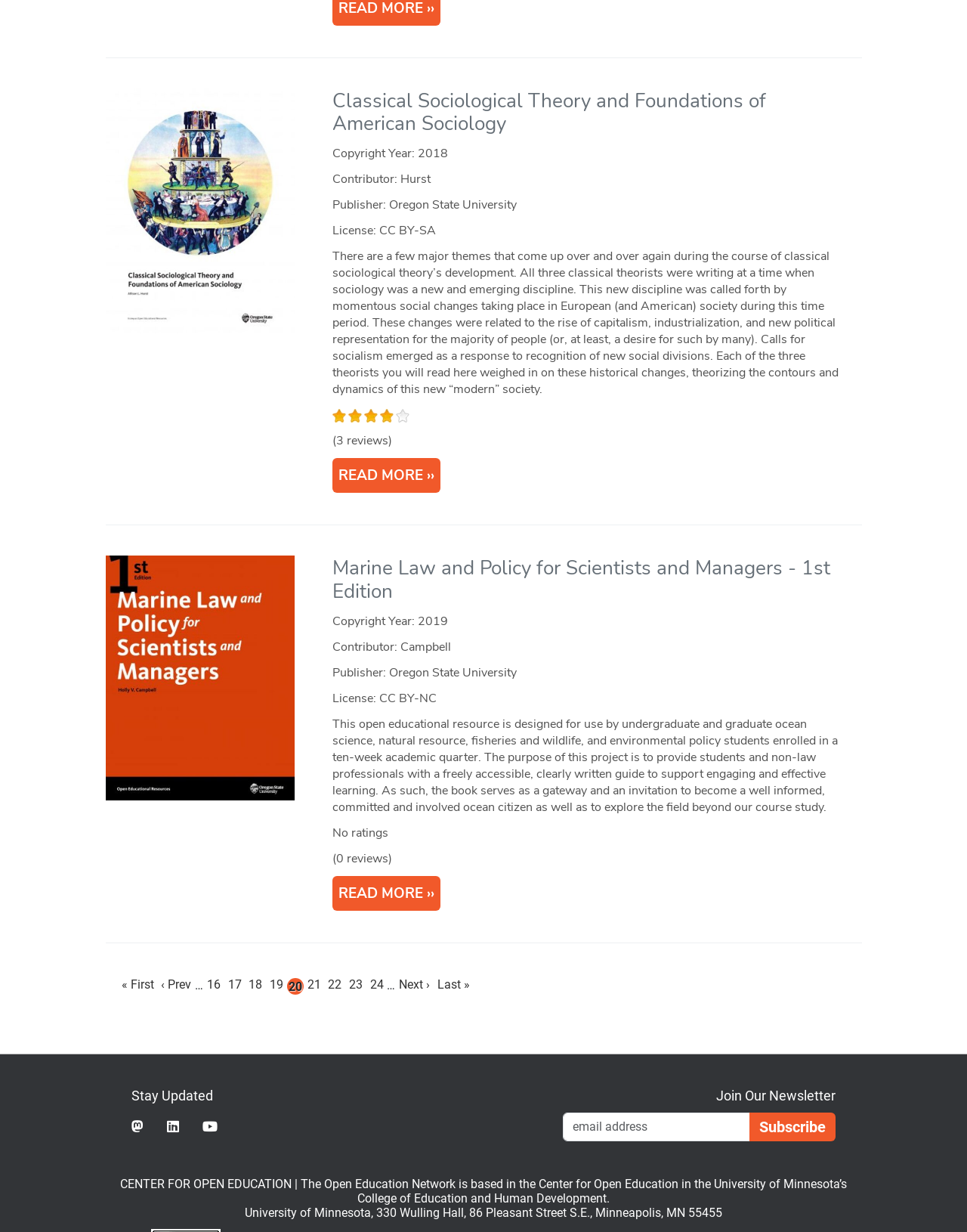Determine the bounding box coordinates of the clickable region to carry out the instruction: "Subscribe to the newsletter".

[0.775, 0.903, 0.864, 0.926]